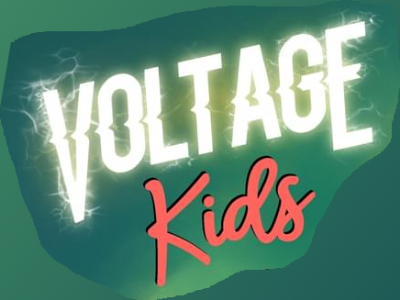What is the background color of the logo? Observe the screenshot and provide a one-word or short phrase answer.

green